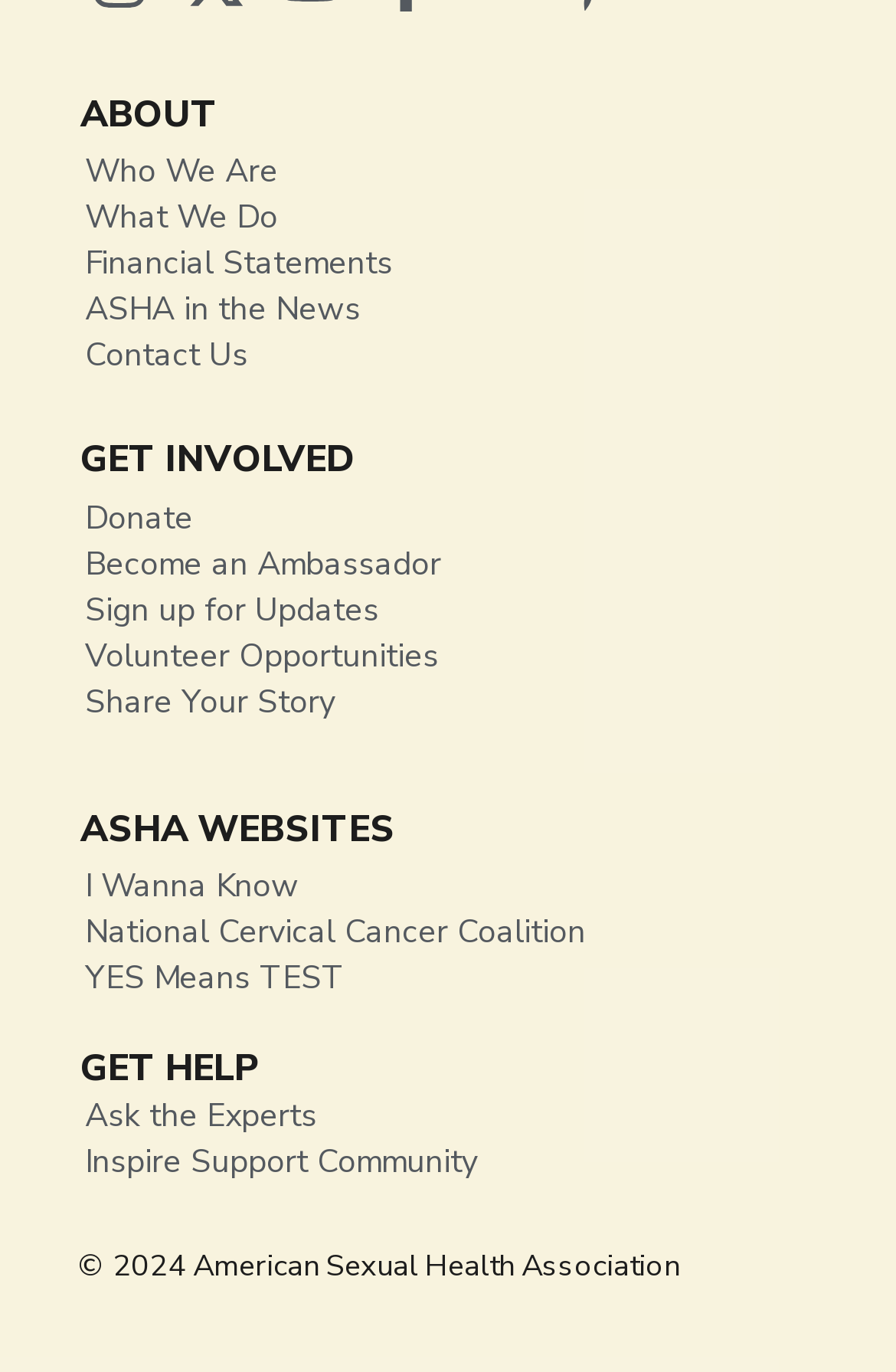Please find the bounding box coordinates of the clickable region needed to complete the following instruction: "Navigate to the 'Latest Posts Under: Smart Cities' section". The bounding box coordinates must consist of four float numbers between 0 and 1, i.e., [left, top, right, bottom].

None